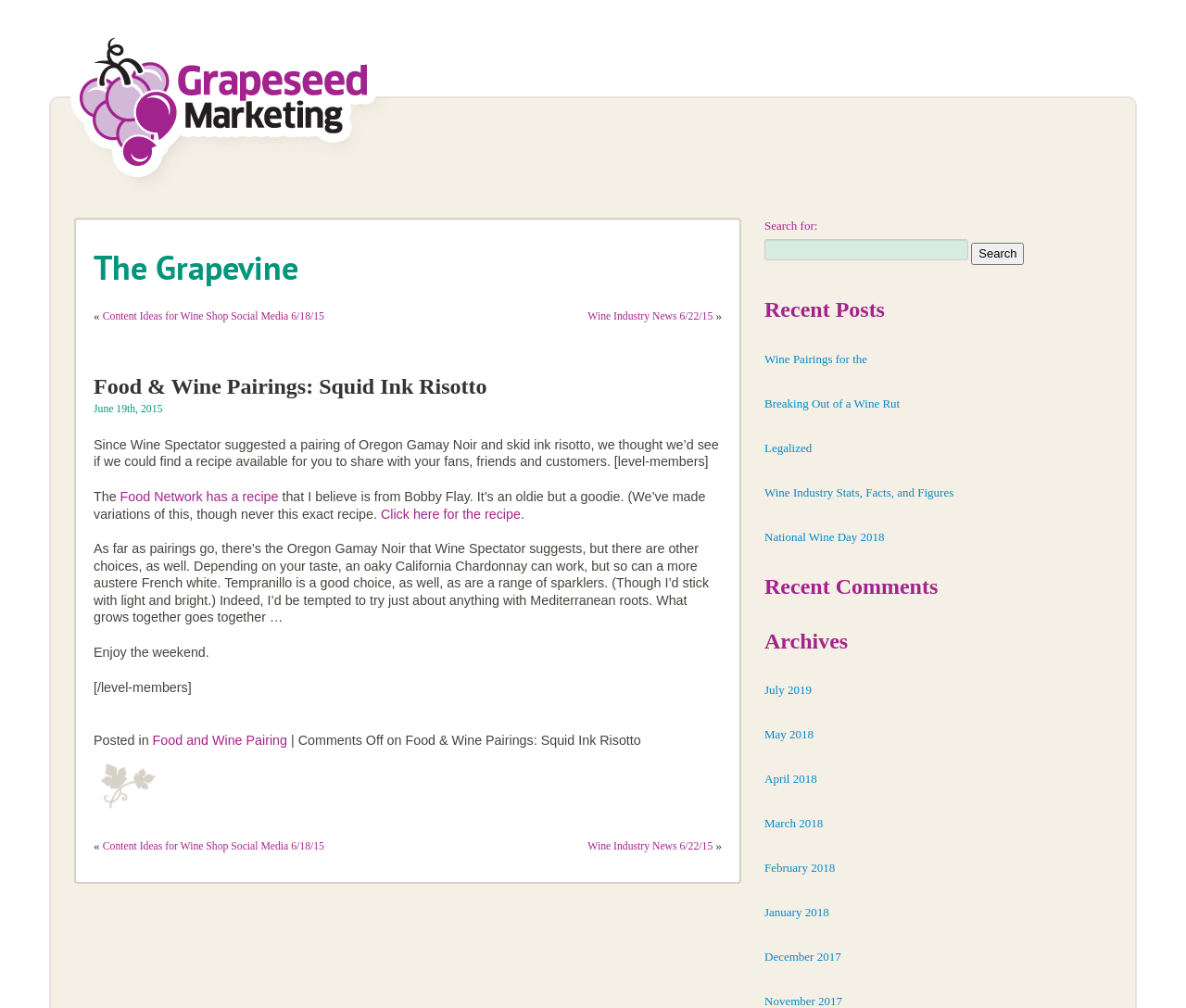Please find the bounding box coordinates of the element that you should click to achieve the following instruction: "Read the recent post about Wine Pairings for the". The coordinates should be presented as four float numbers between 0 and 1: [left, top, right, bottom].

[0.645, 0.349, 0.731, 0.363]